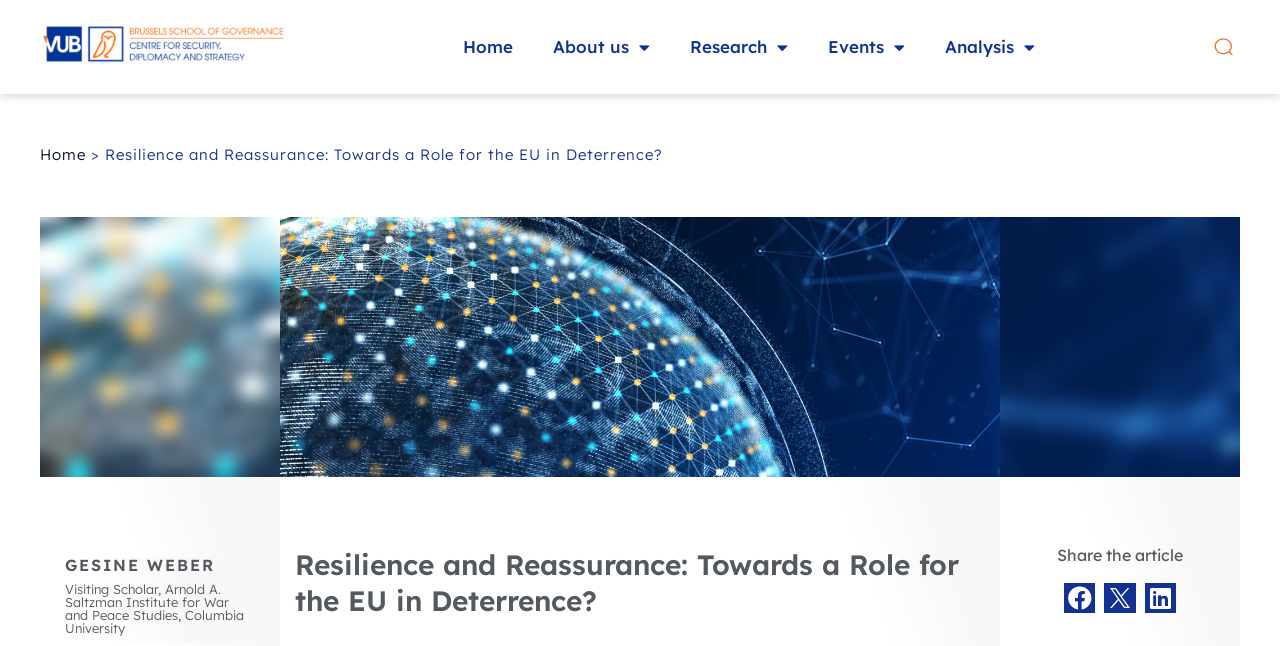What is the purpose of the button next to the search bar? Look at the image and give a one-word or short phrase answer.

Search